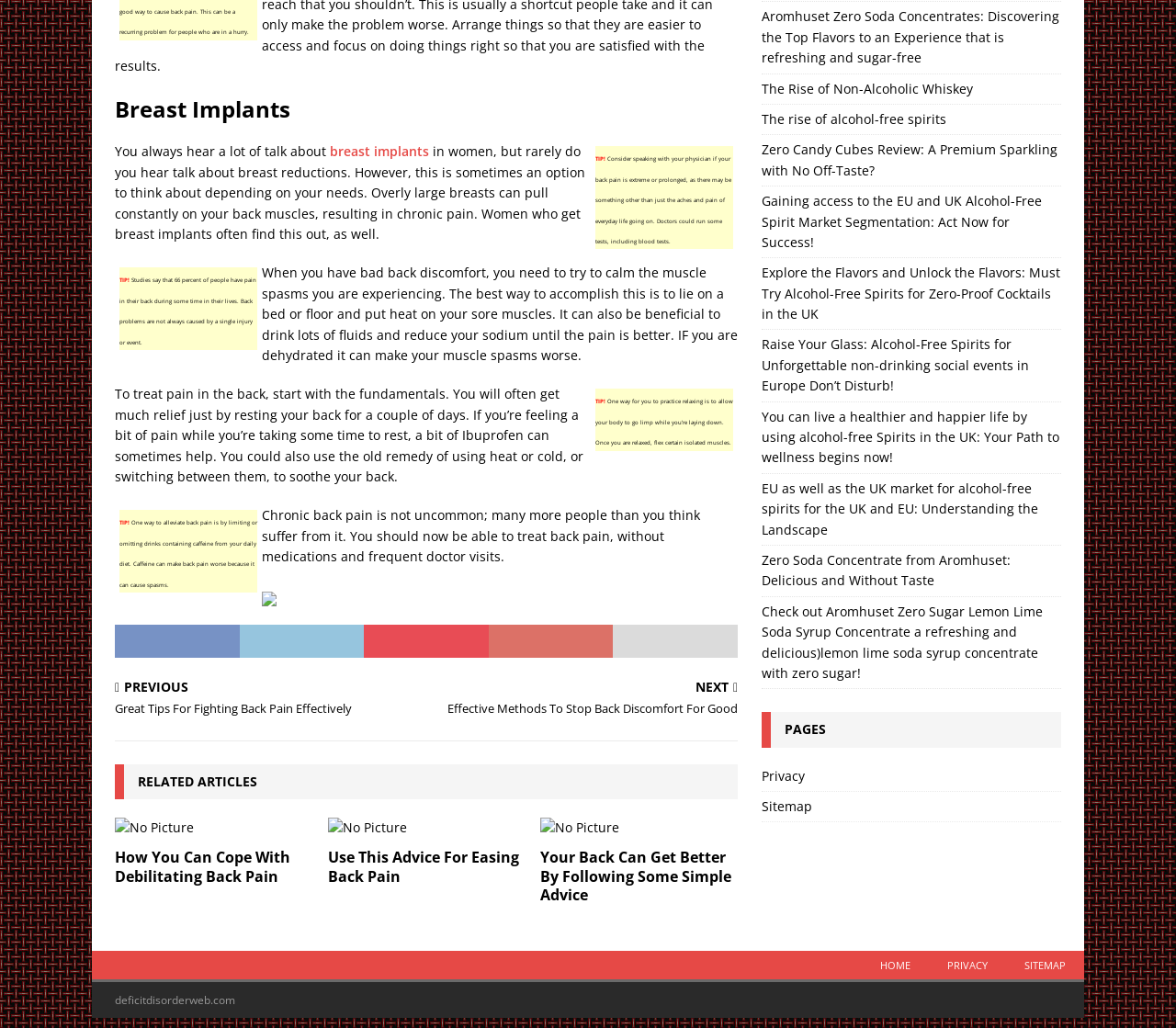Answer the following query concisely with a single word or phrase:
How can one alleviate back pain?

Resting and heat